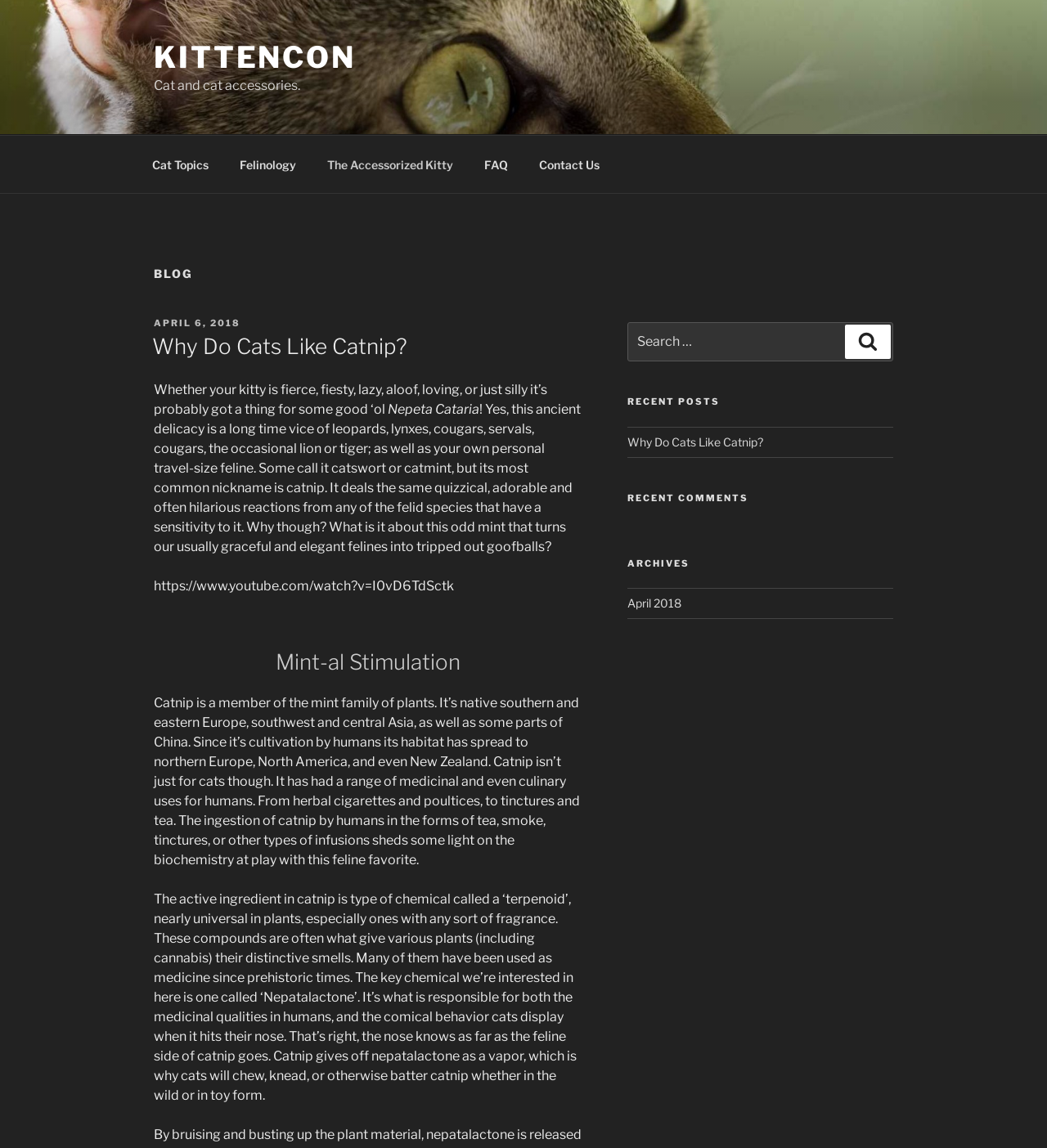Determine the bounding box for the described HTML element: "Facebook-square". Ensure the coordinates are four float numbers between 0 and 1 in the format [left, top, right, bottom].

None